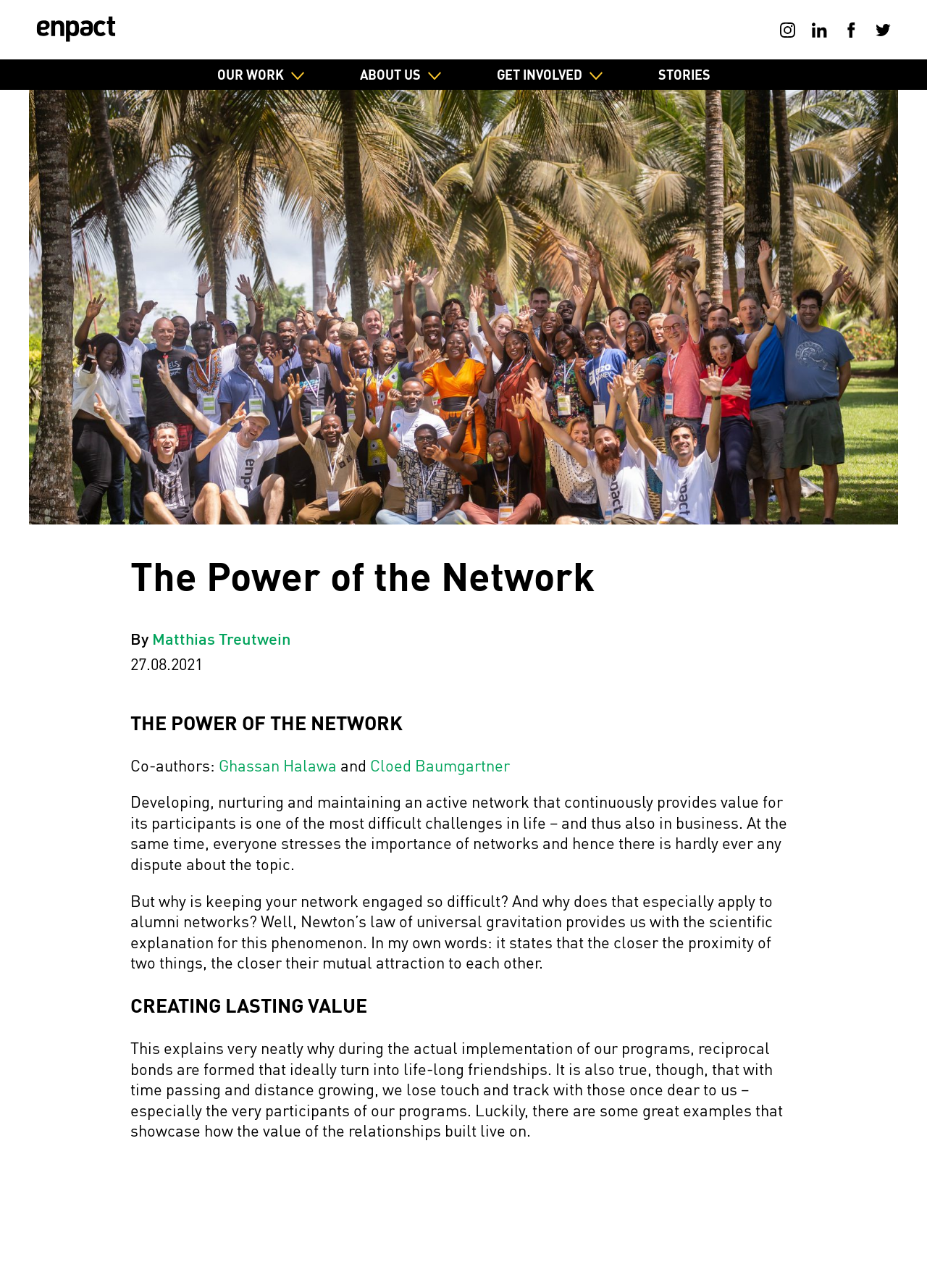Pinpoint the bounding box coordinates of the element you need to click to execute the following instruction: "Check out open opportunities and upcoming events". The bounding box should be represented by four float numbers between 0 and 1, in the format [left, top, right, bottom].

[0.25, 0.077, 0.39, 0.135]